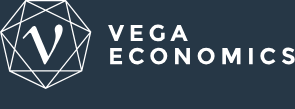What is the font style of the company name?
Based on the screenshot, provide a one-word or short-phrase response.

Clean, modern